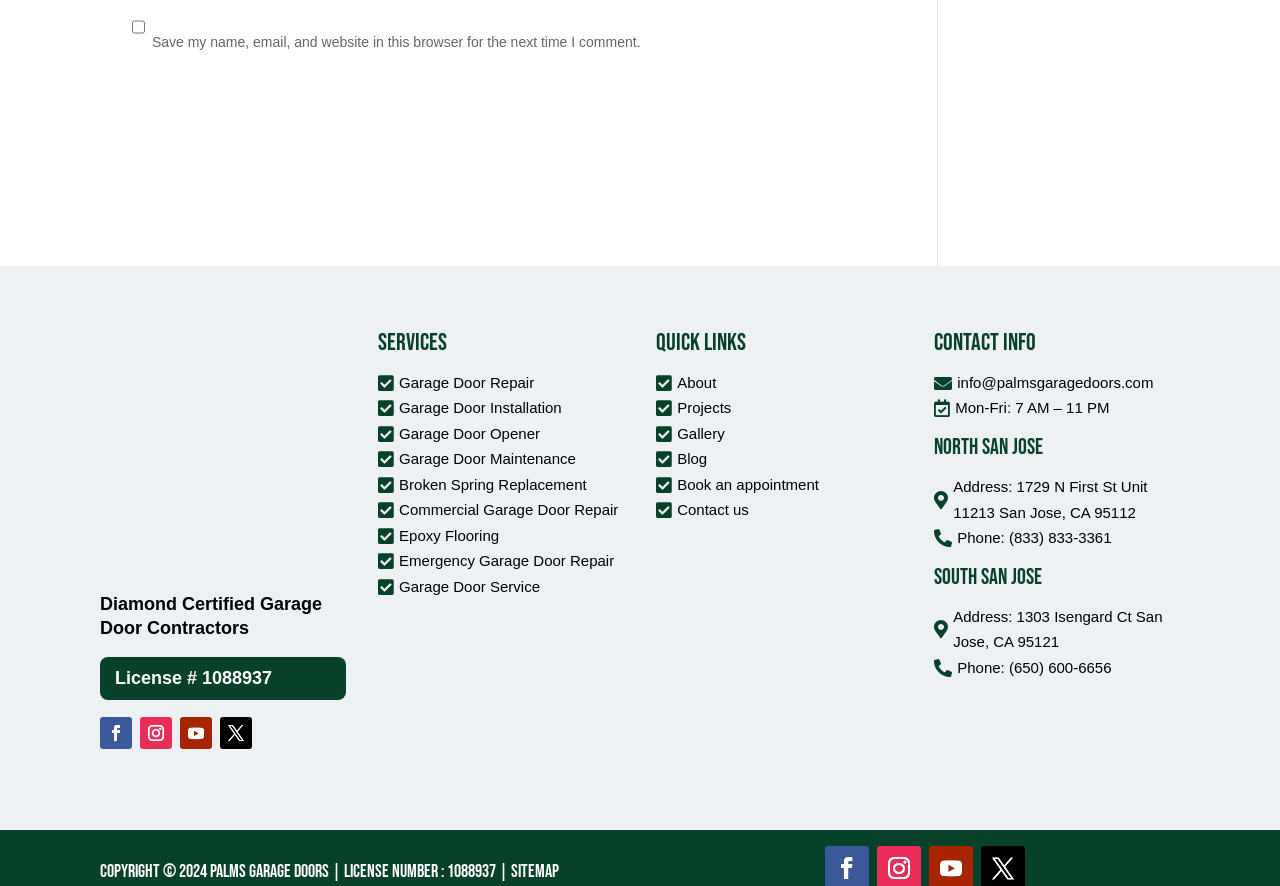Determine the bounding box coordinates of the clickable region to execute the instruction: "Click on FONTS Menu Toggle". The coordinates should be four float numbers between 0 and 1, denoted as [left, top, right, bottom].

None